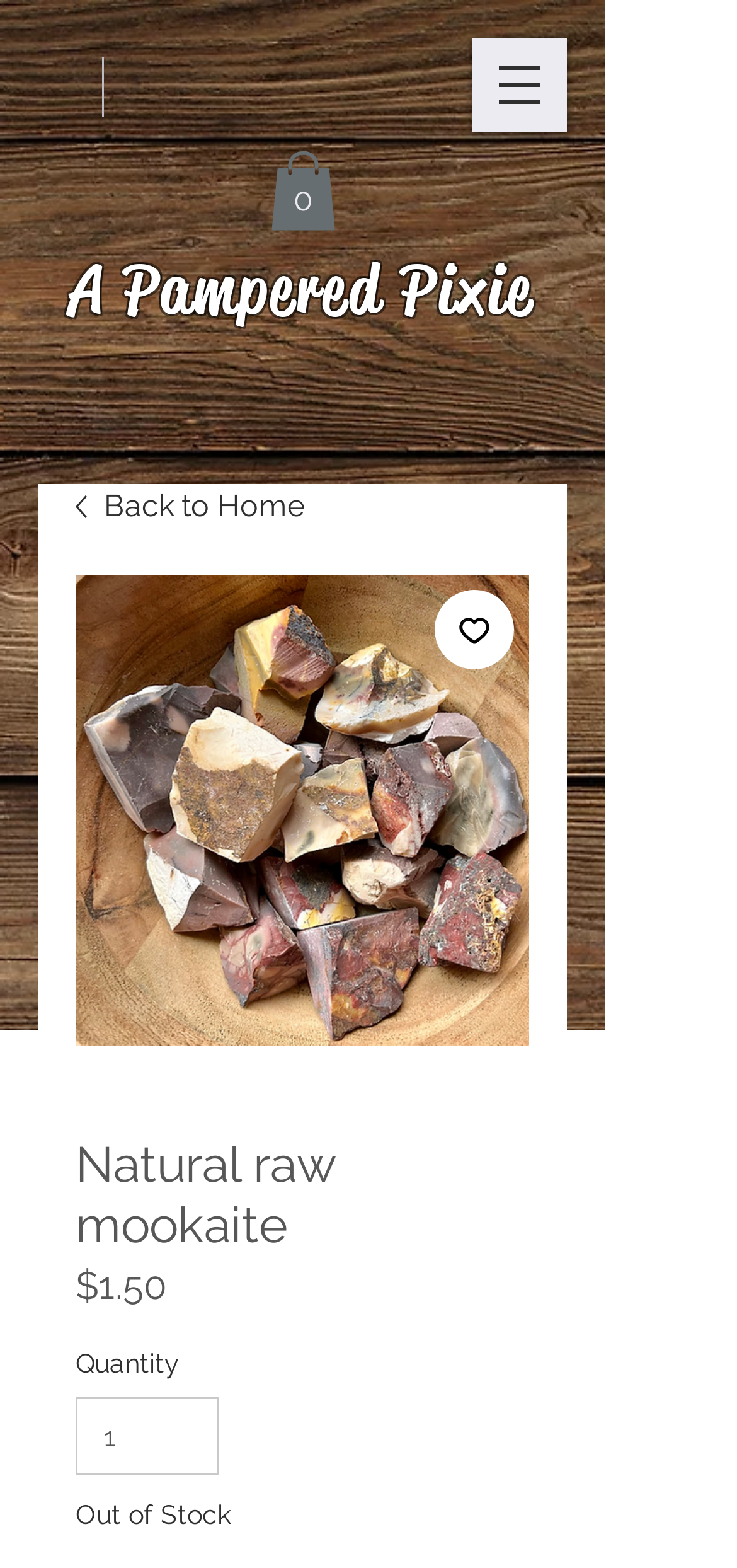Based on the image, please respond to the question with as much detail as possible:
Where can you go by clicking the link at the top left?

I found where you can go by clicking the link at the top left by looking at the link element with the text 'Back to Home' which is located at the top left of the webpage. This indicates that clicking this link will take you back to the home page.